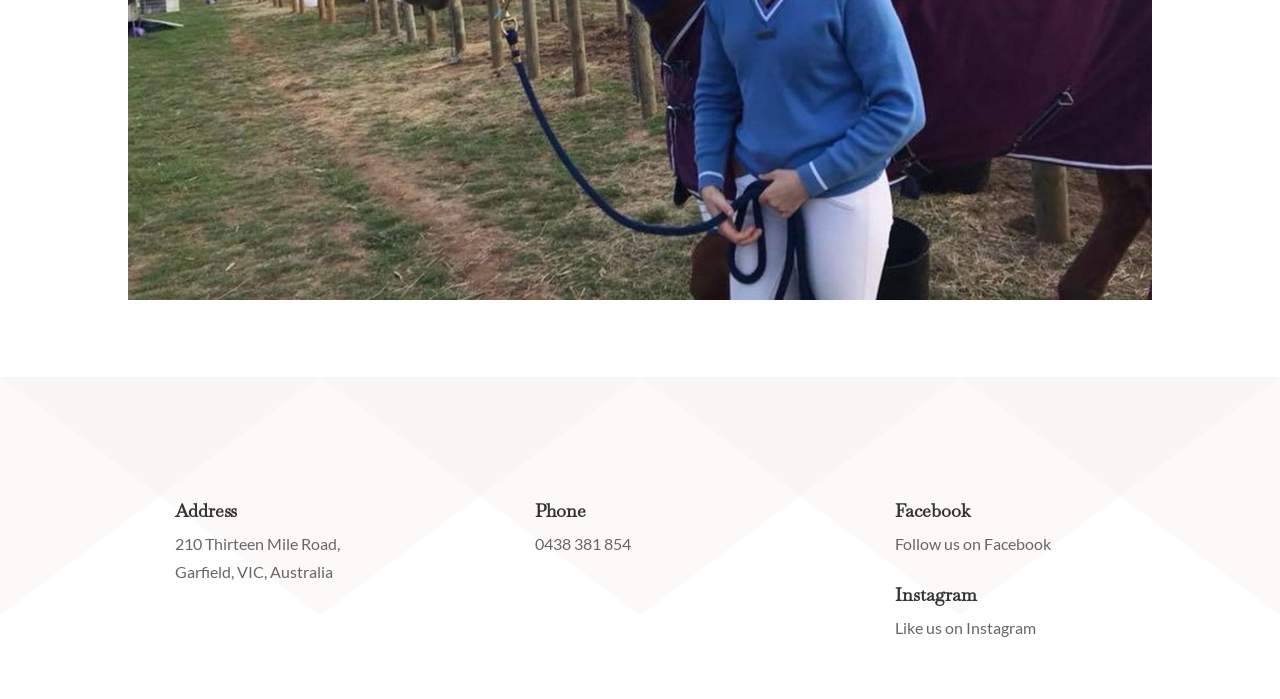What is the phone number?
Look at the image and respond with a single word or a short phrase.

0438 381 854